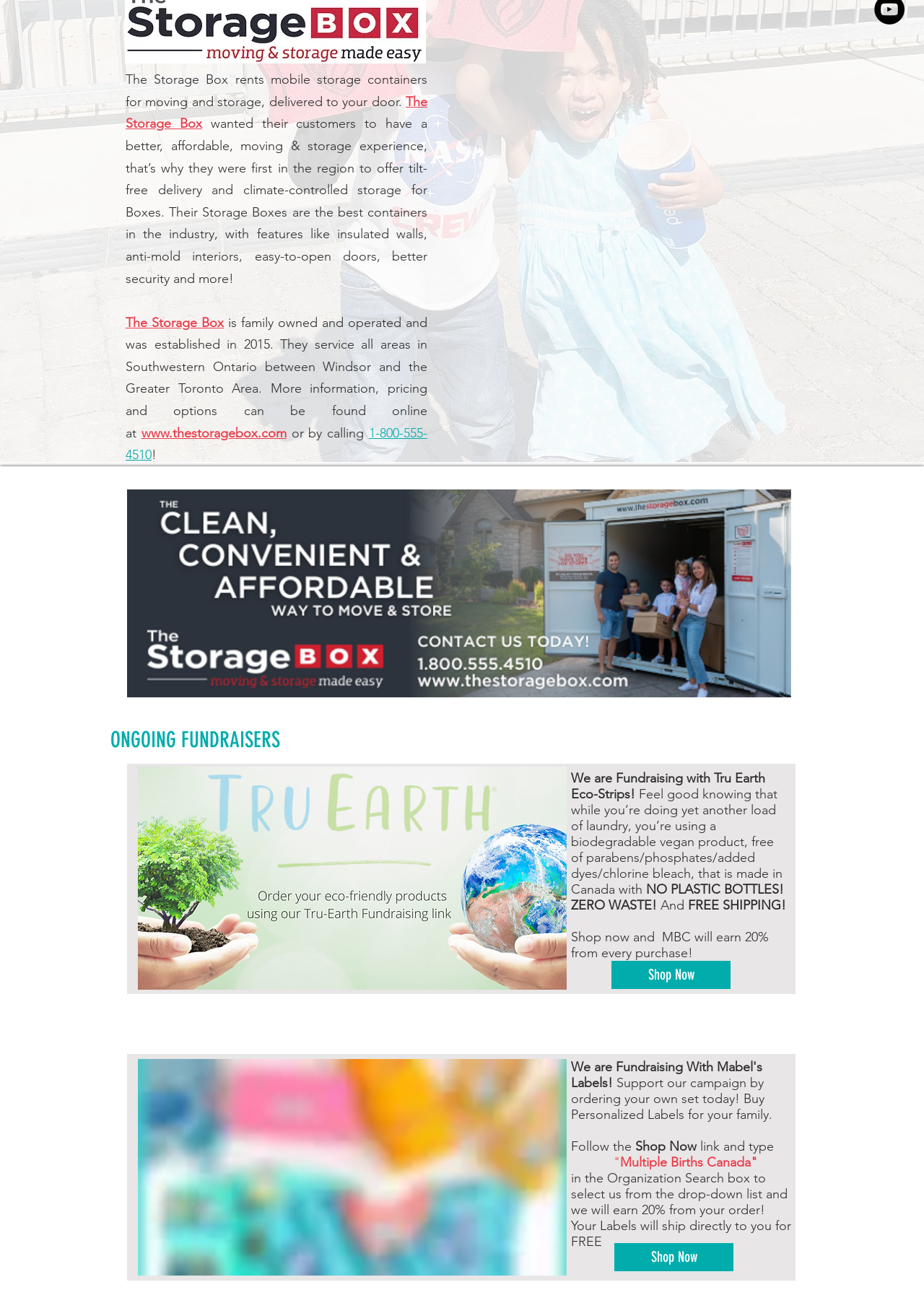Identify the bounding box for the given UI element using the description provided. Coordinates should be in the format (top-left x, top-left y, bottom-right x, bottom-right y) and must be between 0 and 1. Here is the description: Shop Now

[0.662, 0.737, 0.791, 0.759]